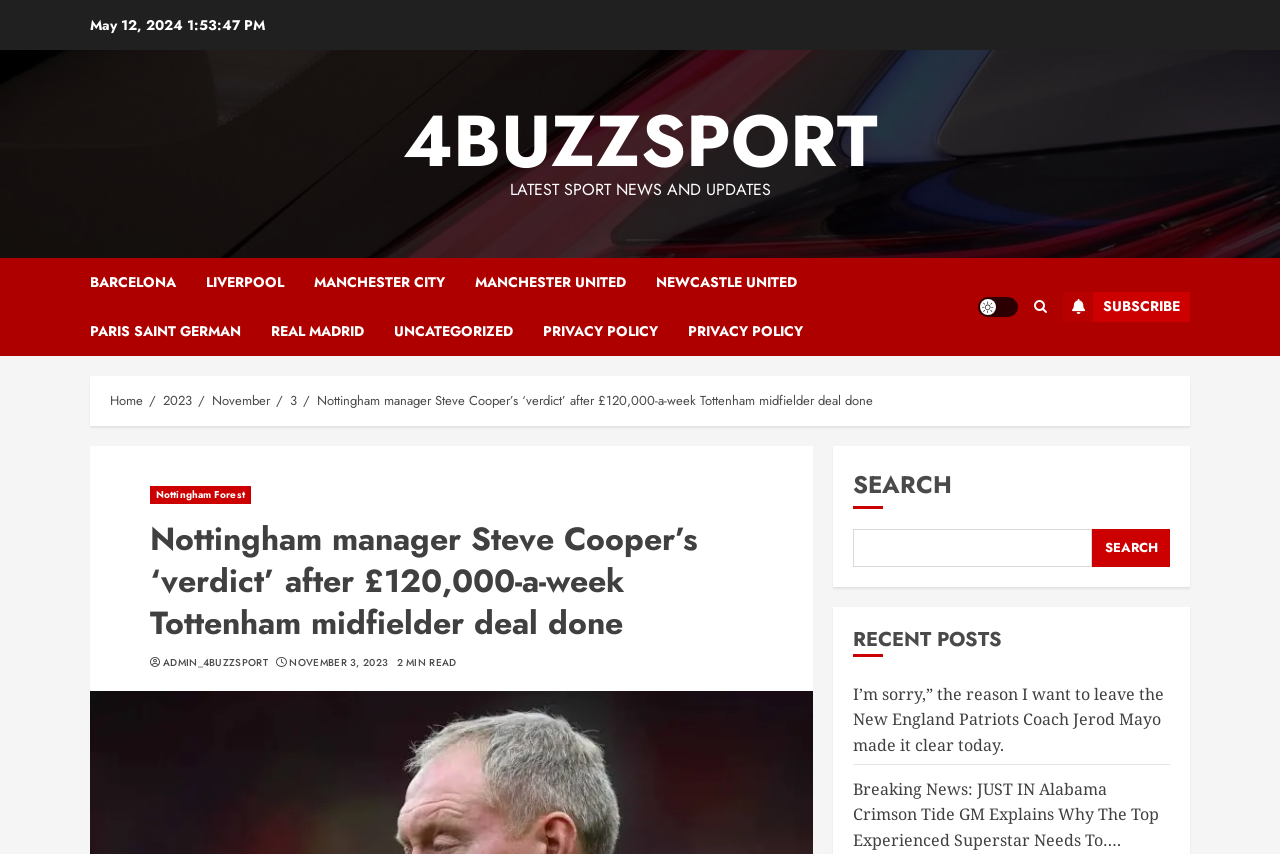Identify and provide the main heading of the webpage.

Nottingham manager Steve Cooper’s ‘verdict’ after £120,000-a-week Tottenham midfielder deal done